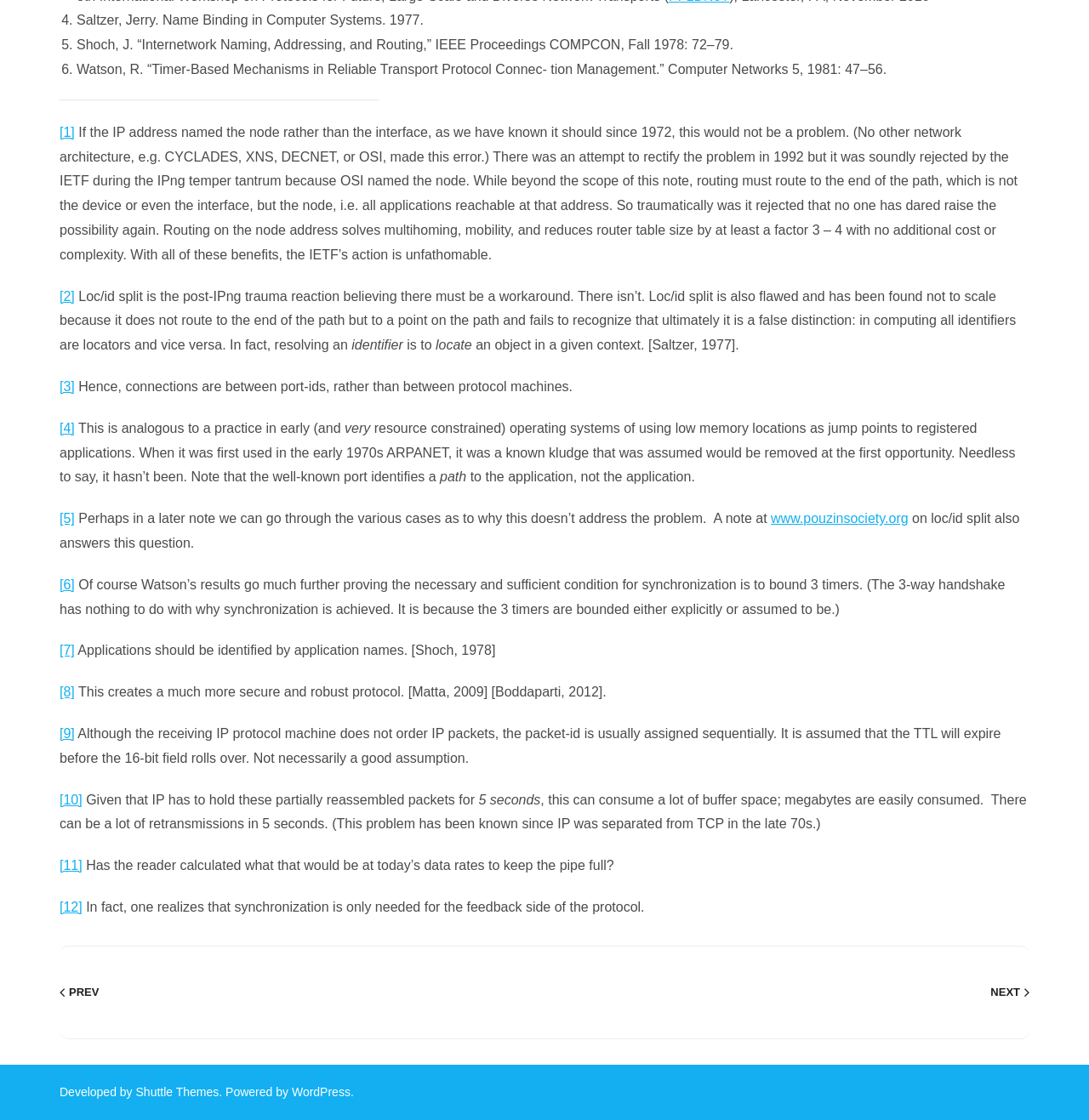What is the author's opinion on the IETF's decision?
Please respond to the question with as much detail as possible.

The author expresses a strong negative opinion towards the IETF's decision, stating that it is 'unfathomable' that they rejected a proposal to rectify a problem with IP addressing. This suggests that the author believes the decision was misguided or short-sighted.